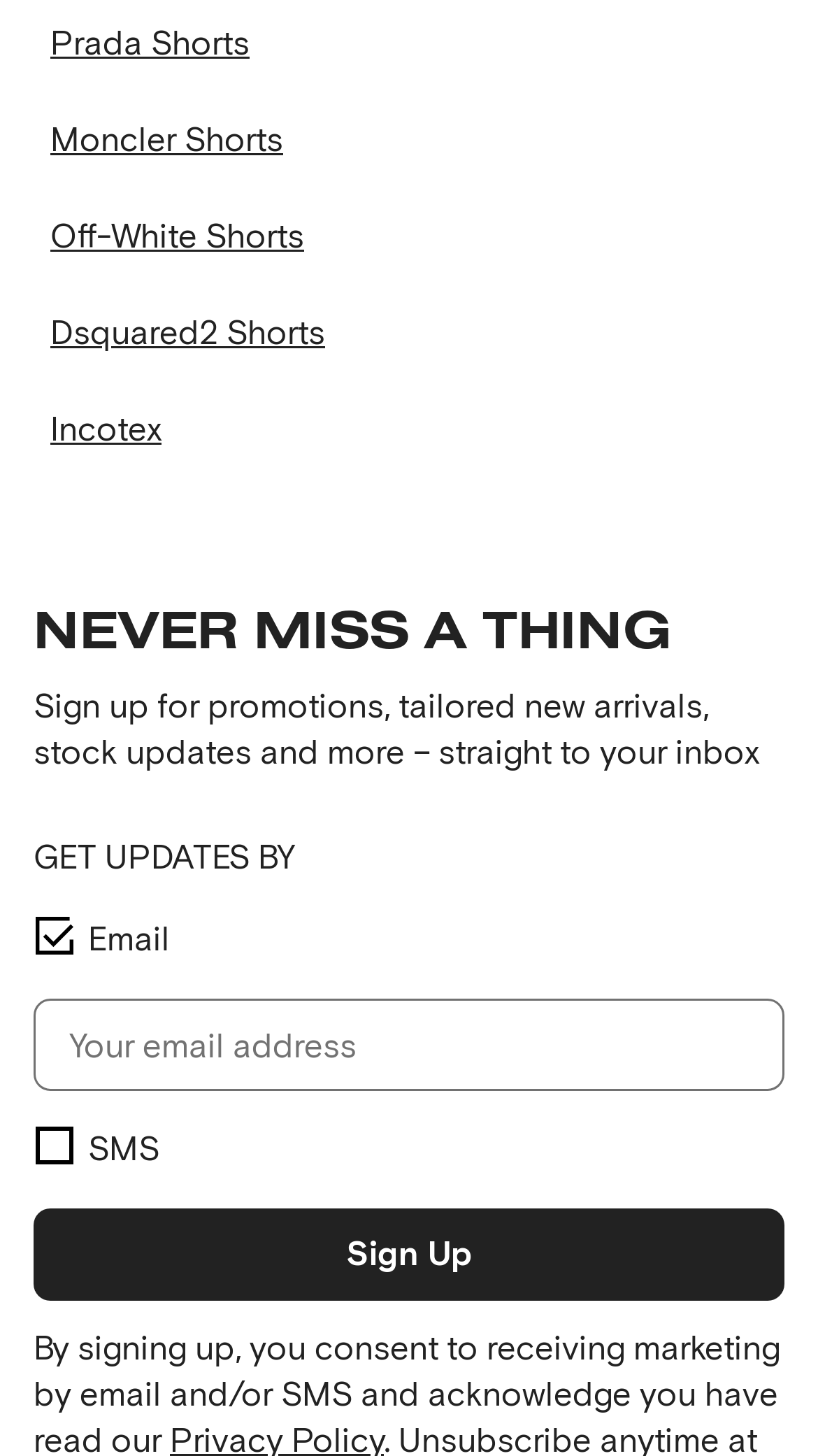Extract the bounding box coordinates for the UI element described by the text: "name="emailCheckbox"". The coordinates should be in the form of [left, top, right, bottom] with values between 0 and 1.

[0.041, 0.629, 0.103, 0.663]